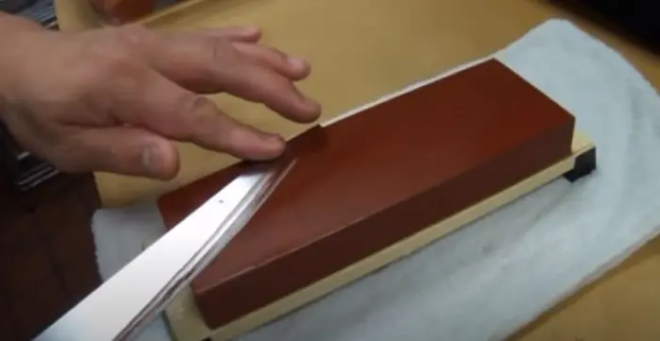What is being demonstrated in the image?
Please provide a comprehensive answer to the question based on the webpage screenshot.

The caption describes the image as depicting the process of sharpening a kitchen knife using a whetstone, with a hand steadying the blade and demonstrating the technique of honing the knife's sharpness against the whetstone.